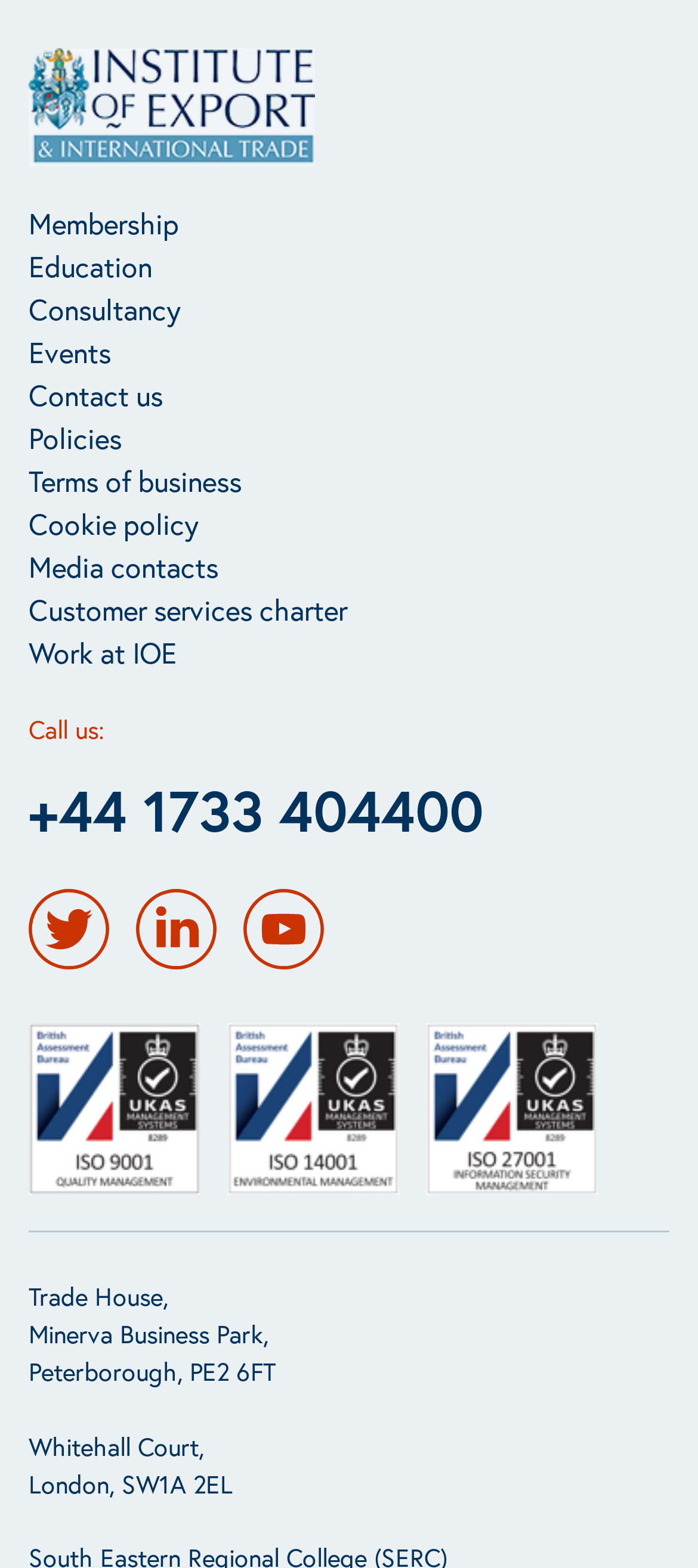Respond to the question below with a single word or phrase:
What are the main categories on the webpage?

Membership, Education, etc.